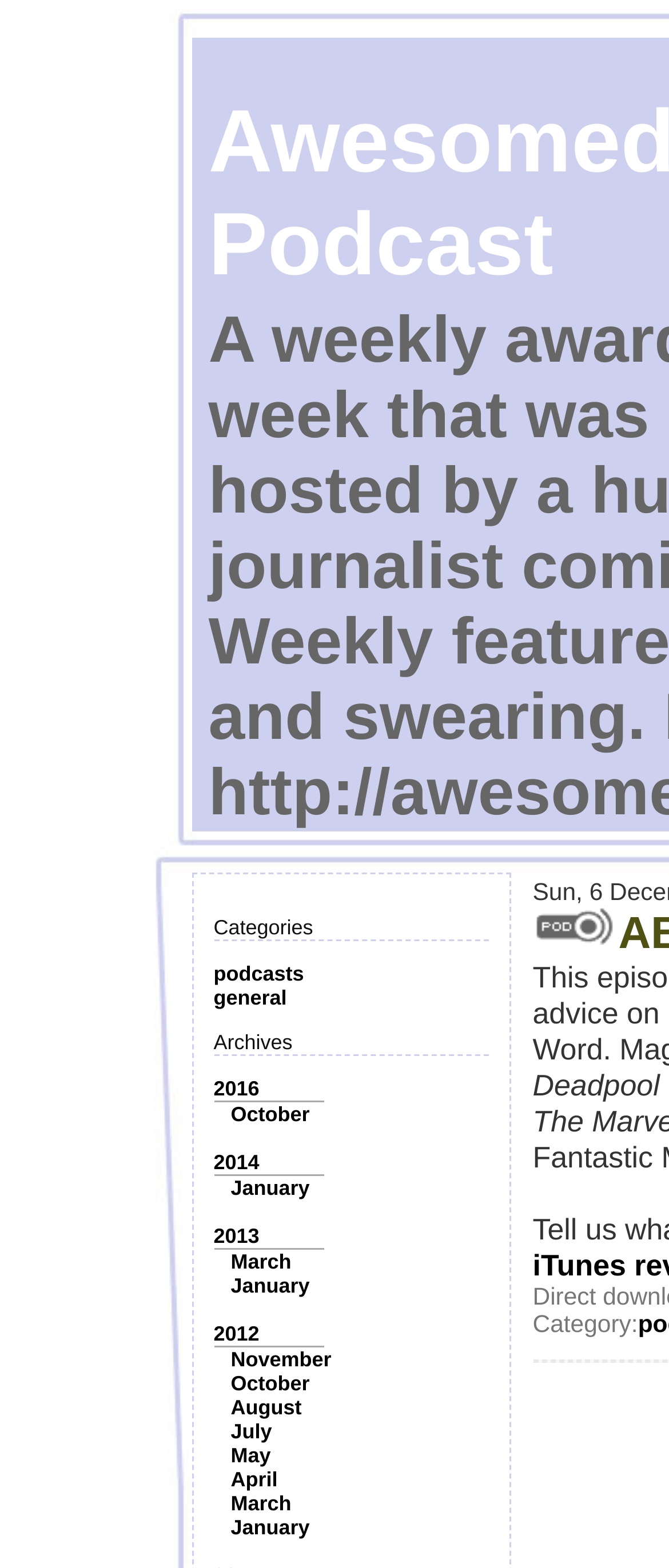Determine the bounding box coordinates of the clickable element to complete this instruction: "view archives from 2016". Provide the coordinates in the format of four float numbers between 0 and 1, [left, top, right, bottom].

[0.319, 0.687, 0.388, 0.702]